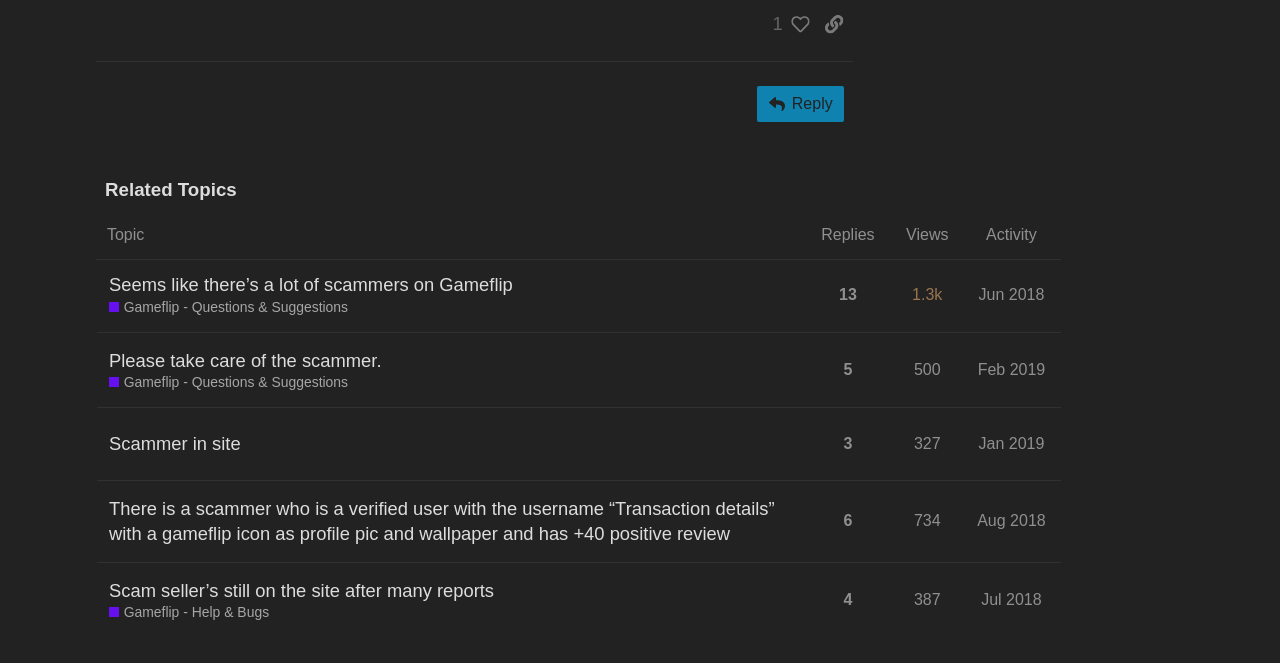Kindly provide the bounding box coordinates of the section you need to click on to fulfill the given instruction: "View the topic 'Seems like there’s a lot of scammers on Gameflip'".

[0.075, 0.41, 0.631, 0.501]